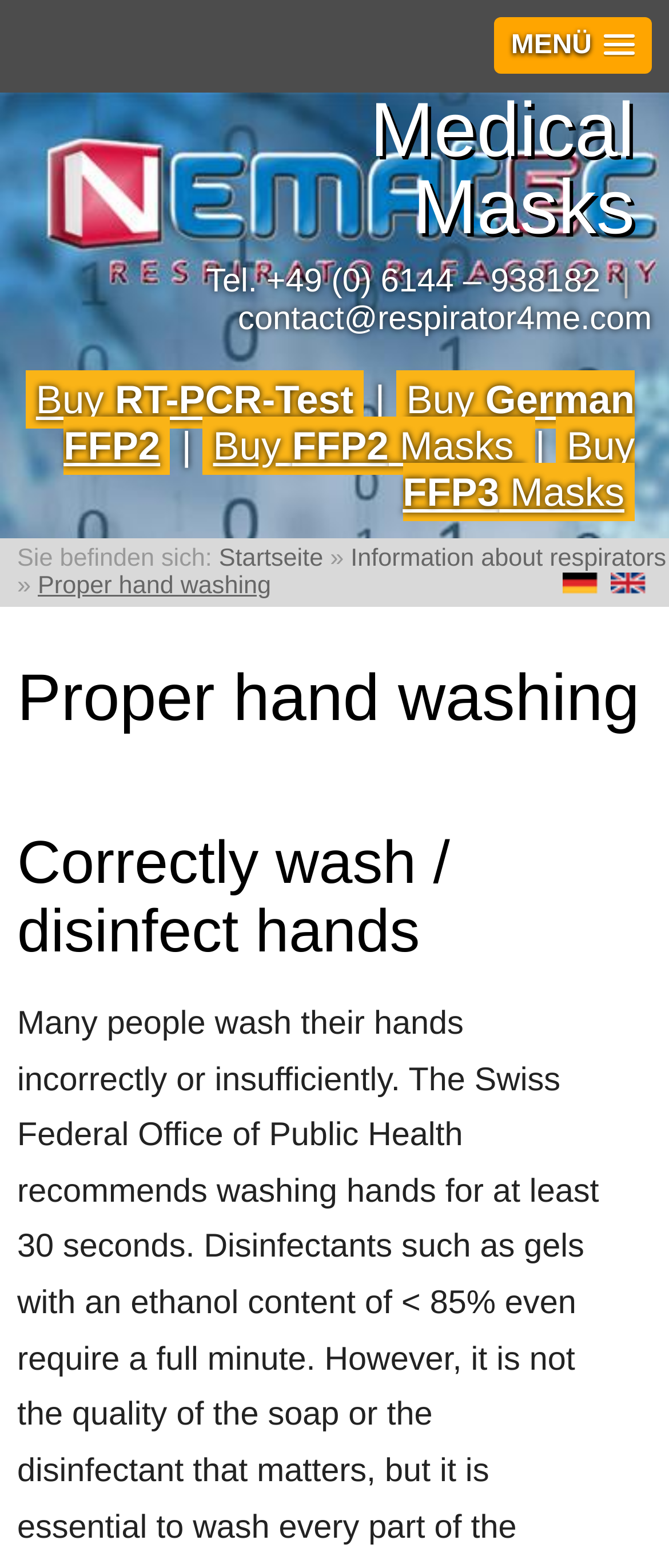Using the element description provided, determine the bounding box coordinates in the format (top-left x, top-left y, bottom-right x, bottom-right y). Ensure that all values are floating point numbers between 0 and 1. Element description: Buy FFP2 Masks

[0.303, 0.265, 0.8, 0.302]